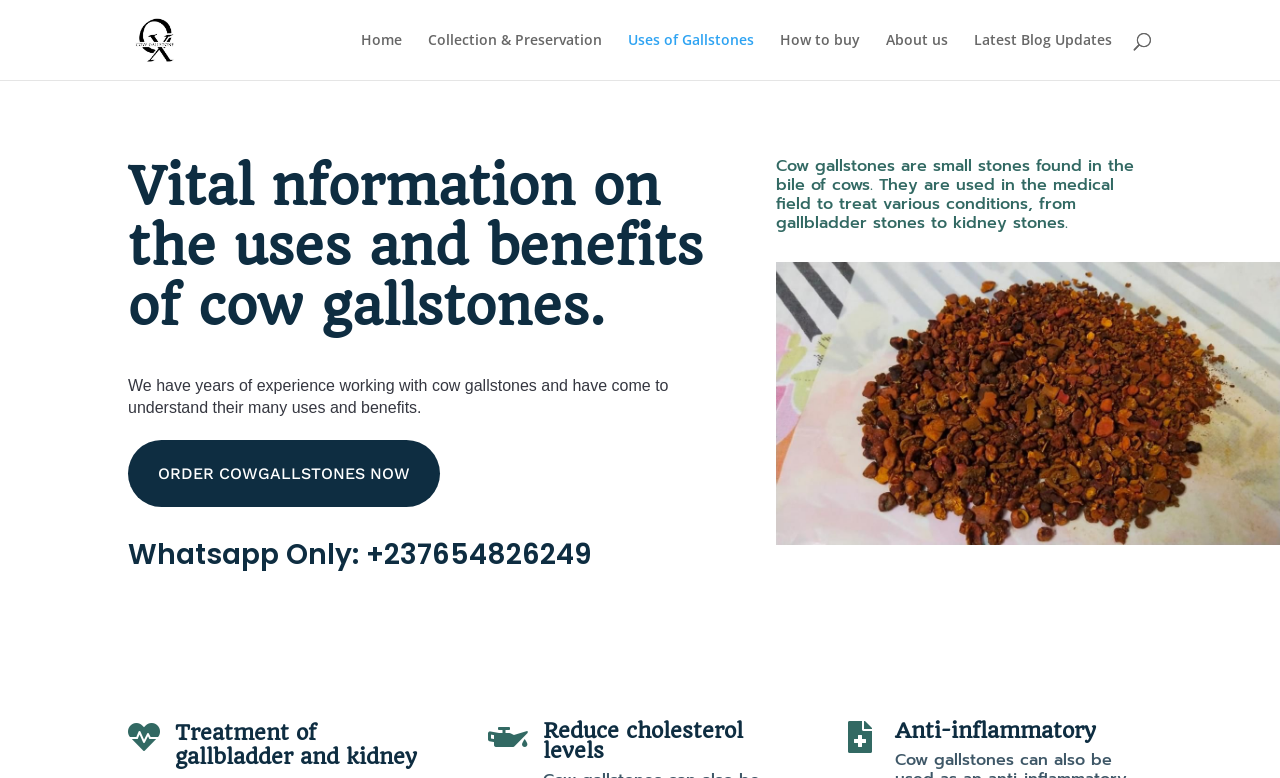How can I order cow gallstones?
Answer the question based on the image using a single word or a brief phrase.

ORDER COWGALLSTONES NOW